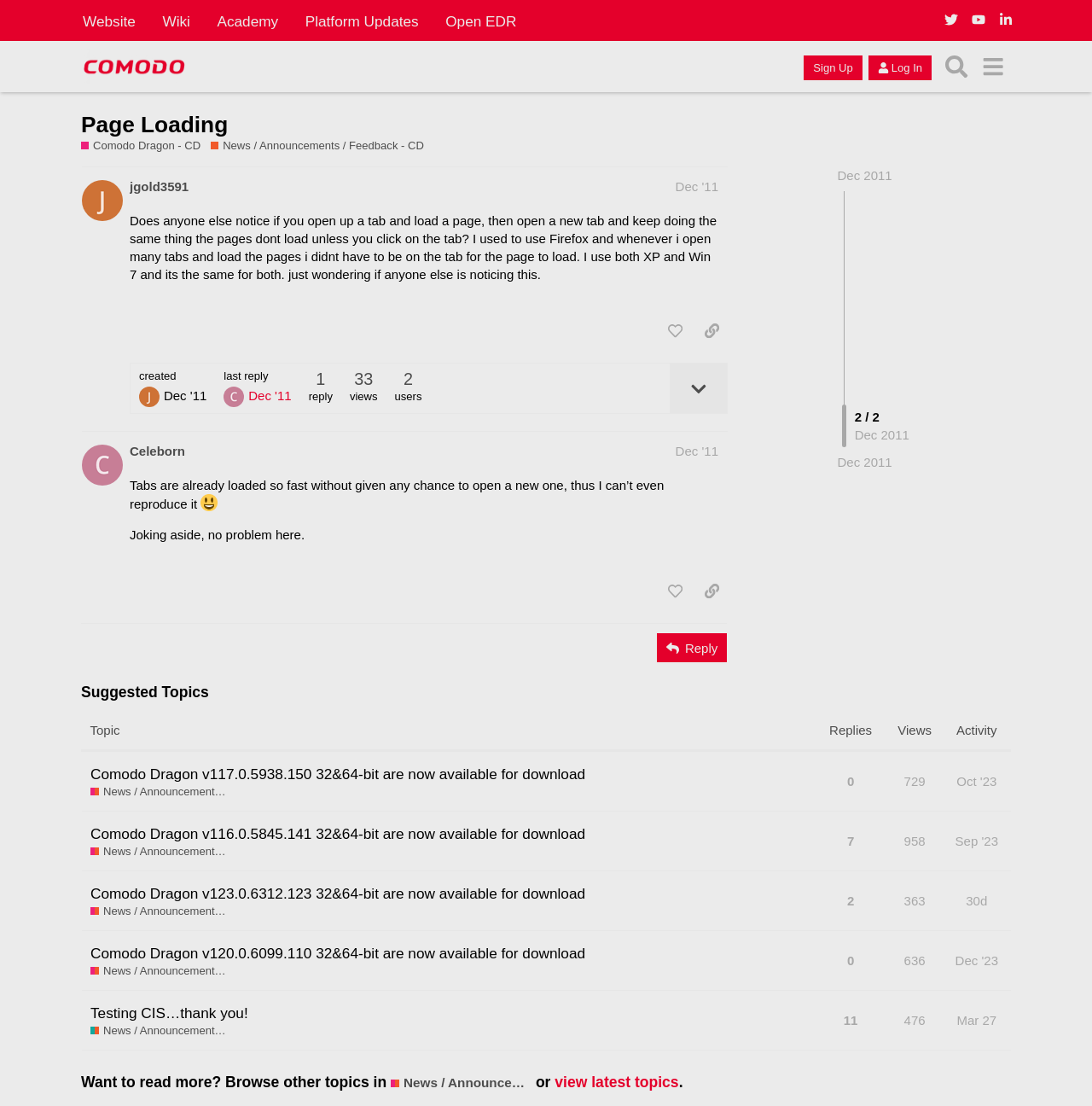Answer the question briefly using a single word or phrase: 
What is the name of the forum?

Comodo Forum